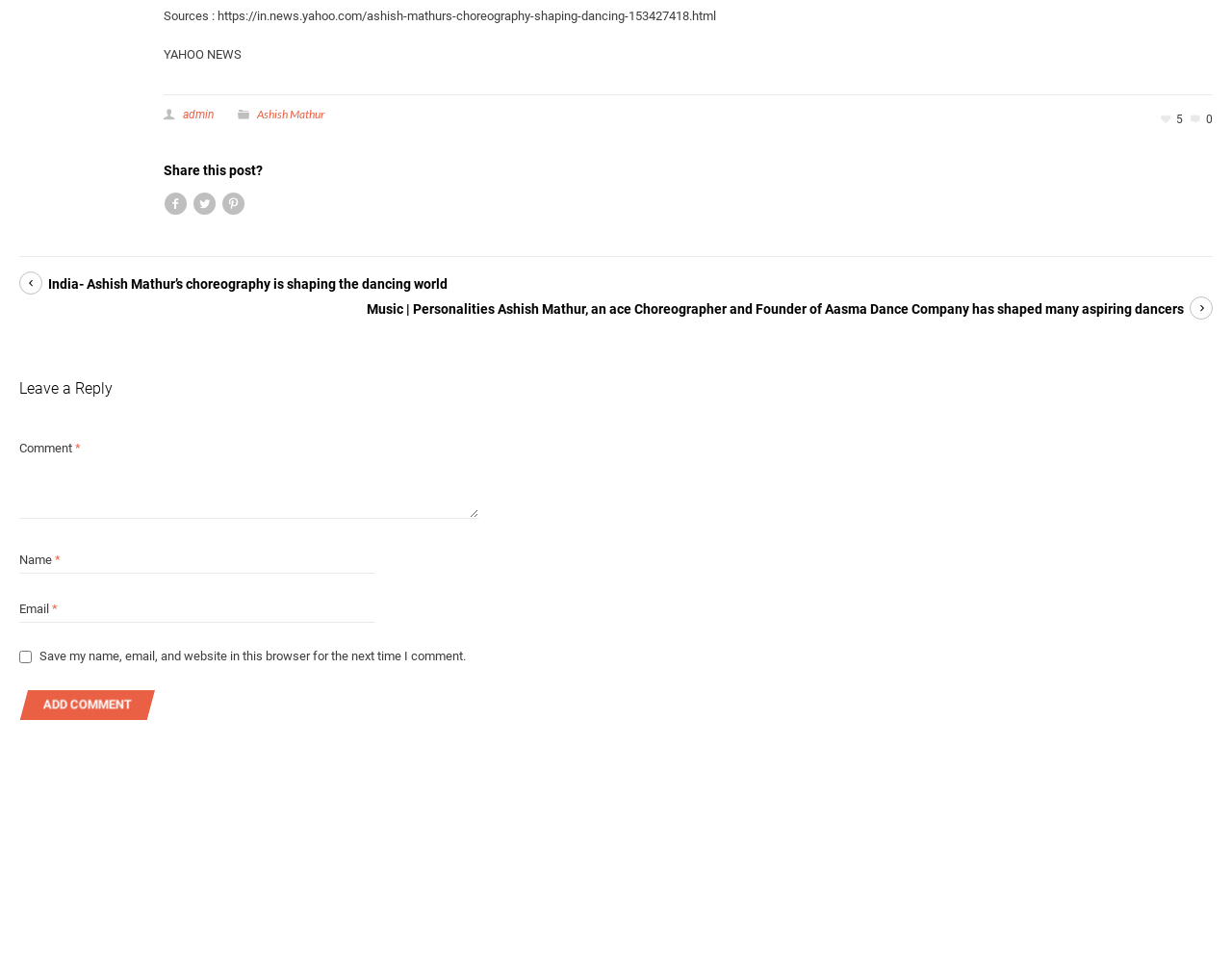Please identify the bounding box coordinates of the element on the webpage that should be clicked to follow this instruction: "Click on the Ashish Mathur link". The bounding box coordinates should be given as four float numbers between 0 and 1, formatted as [left, top, right, bottom].

[0.209, 0.109, 0.263, 0.124]